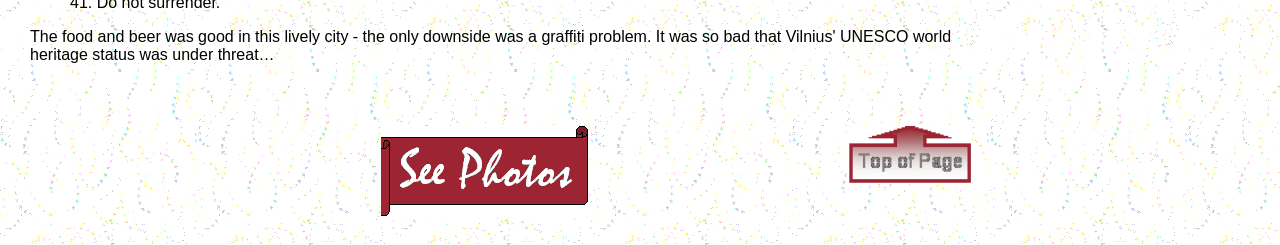Identify the coordinates of the bounding box for the element described below: "Individual Privacy Preferences". Return the coordinates as four float numbers between 0 and 1: [left, top, right, bottom].

None